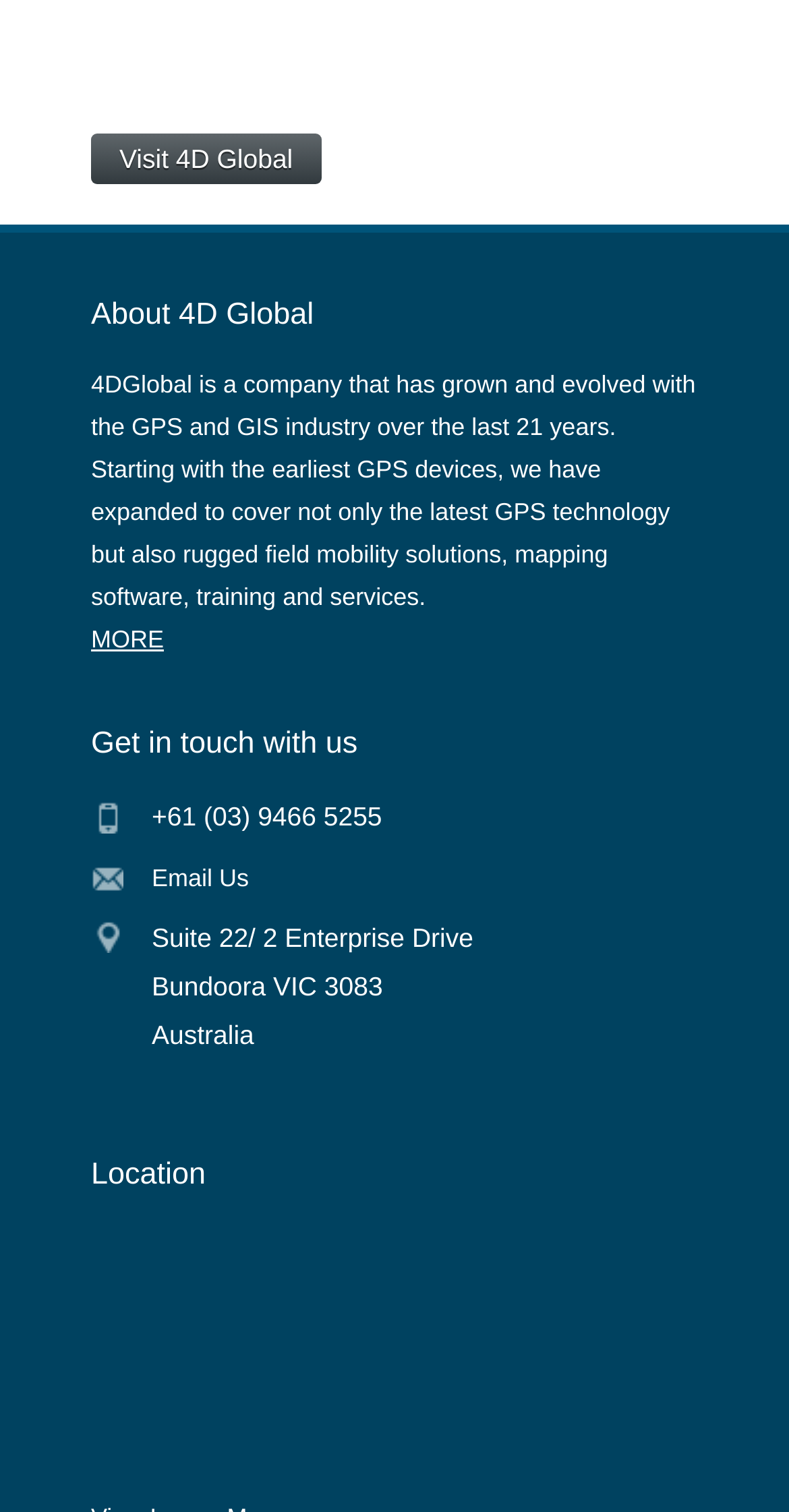Using the information from the screenshot, answer the following question thoroughly:
What is the location of the company?

The location of the company can be found in the static text elements 'Suite 22/ 2 Enterprise Drive', 'Bundoora VIC 3083', and 'Australia' which are child elements of the generic element 'Location'.